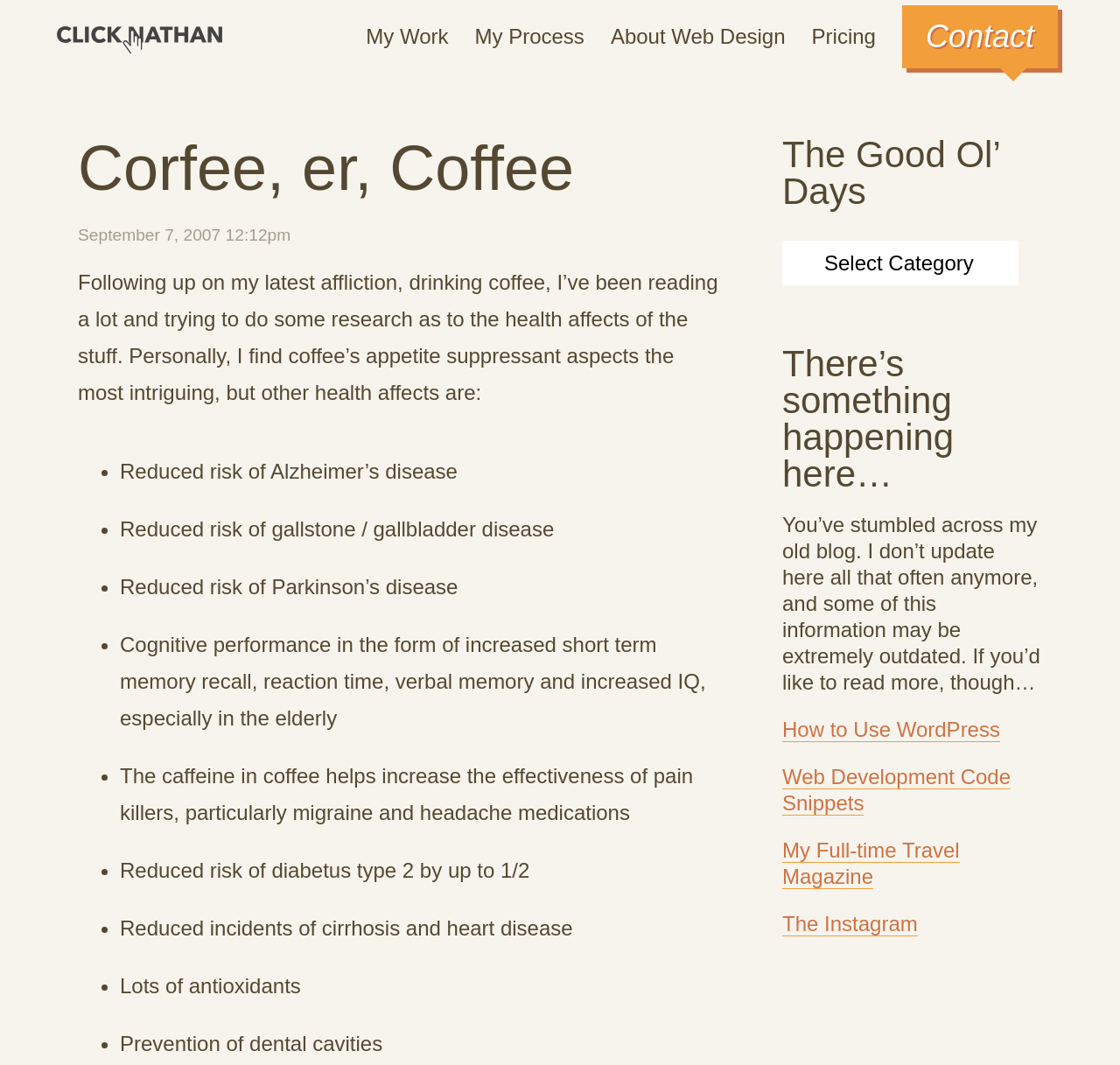Please provide the bounding box coordinates in the format (top-left x, top-left y, bottom-right x, bottom-right y). Remember, all values are floating point numbers between 0 and 1. What is the bounding box coordinate of the region described as: My Work

[0.327, 0.02, 0.4, 0.049]